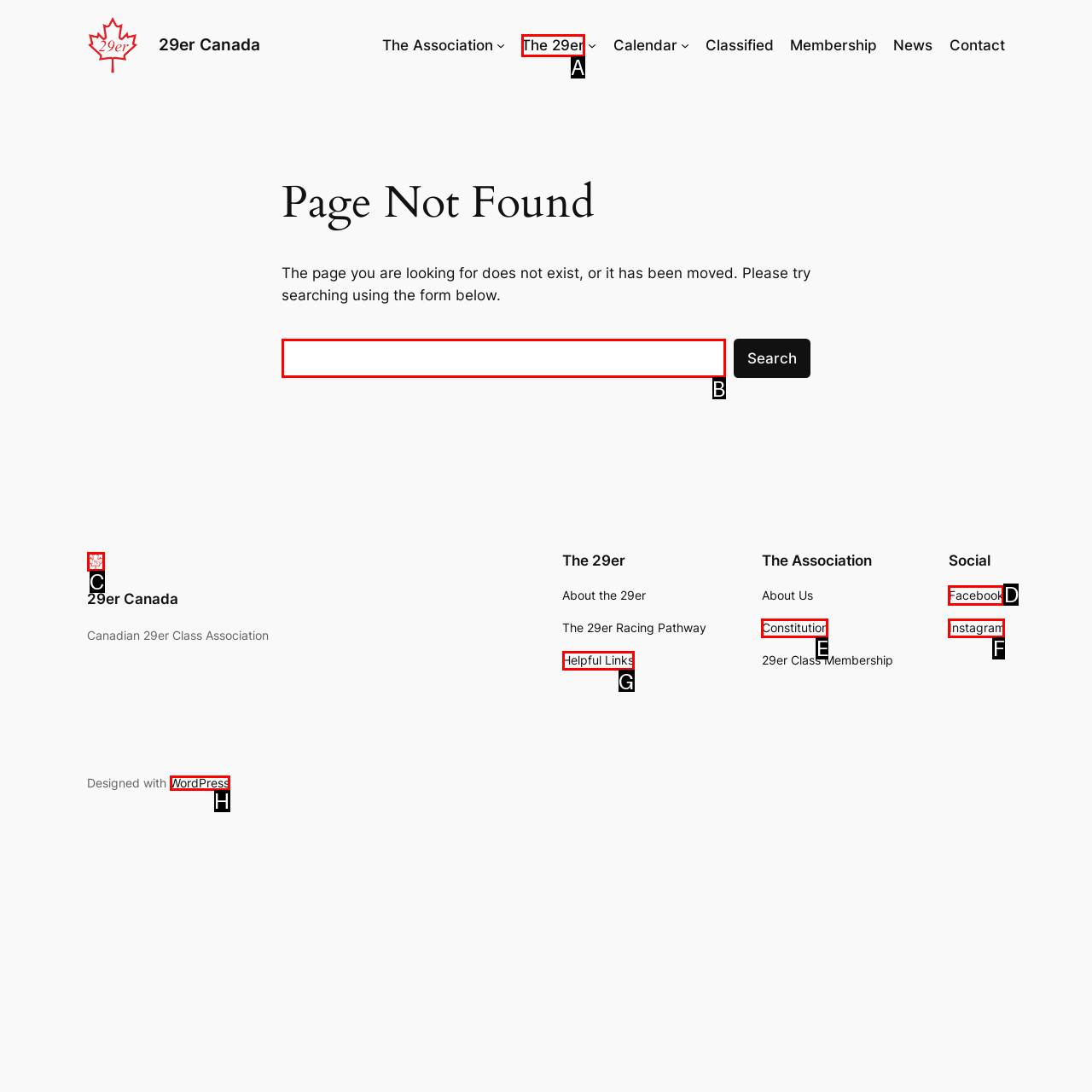Match the description: WordPress to the correct HTML element. Provide the letter of your choice from the given options.

H